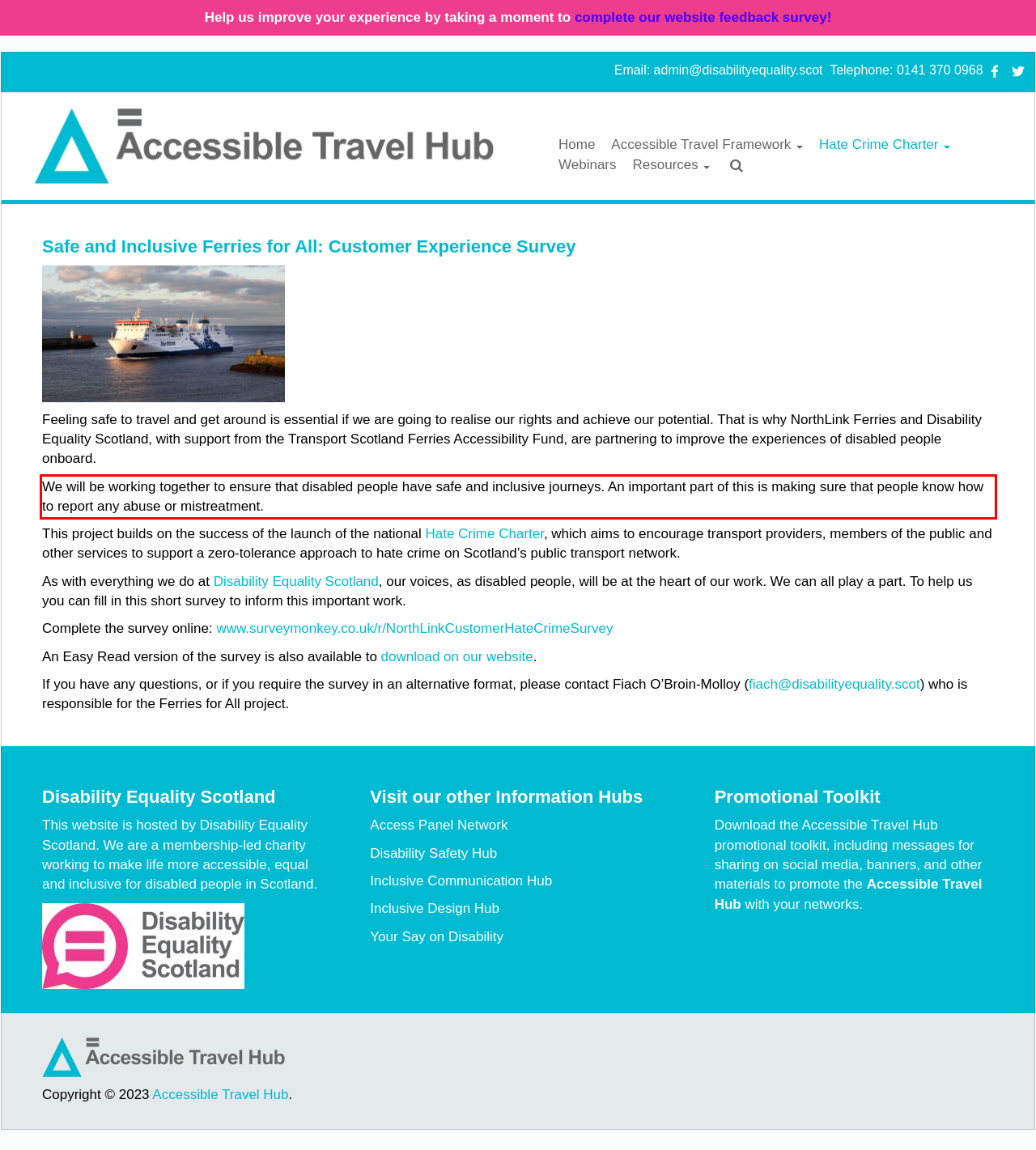Examine the webpage screenshot and use OCR to recognize and output the text within the red bounding box.

We will be working together to ensure that disabled people have safe and inclusive journeys. An important part of this is making sure that people know how to report any abuse or mistreatment.